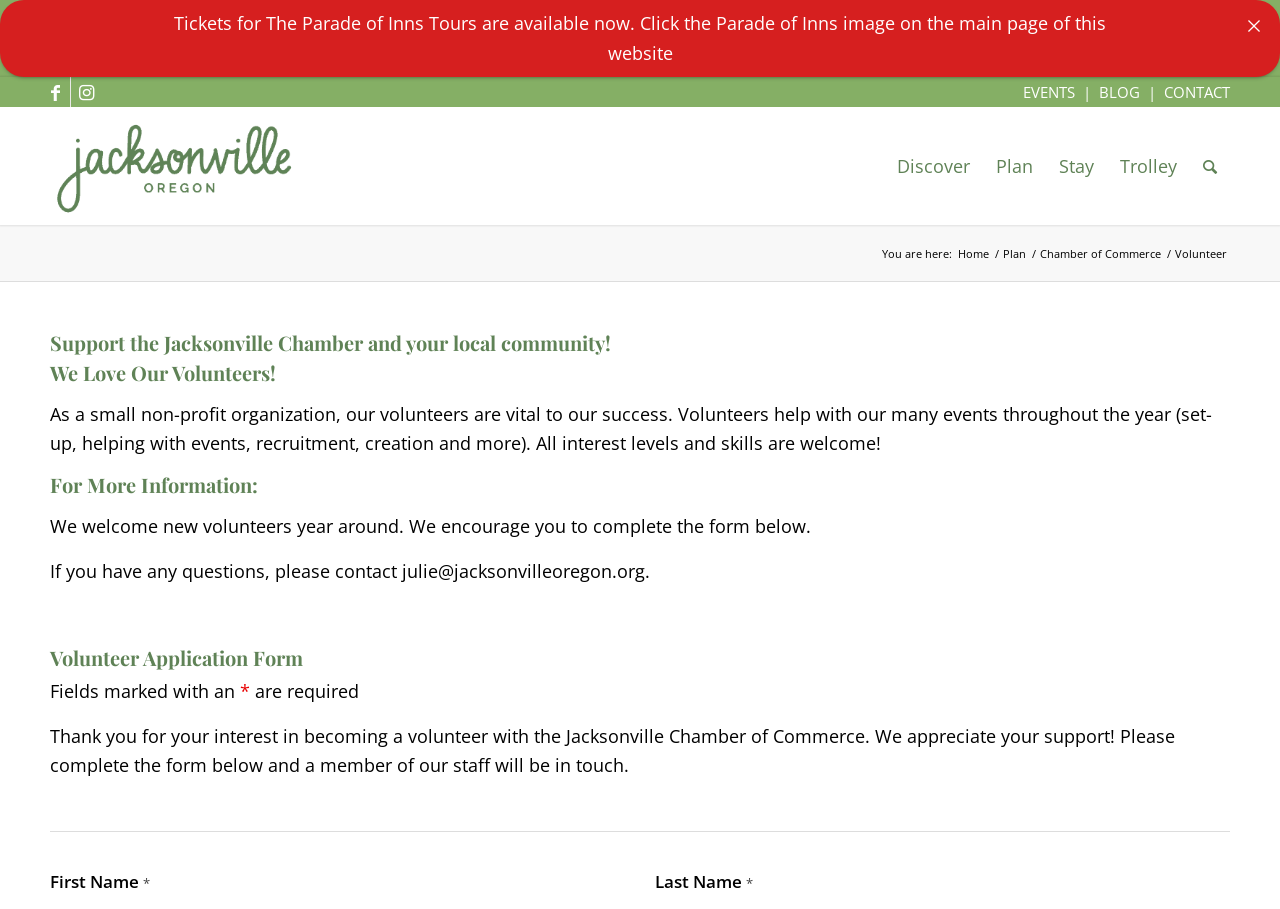Determine the bounding box coordinates of the element that should be clicked to execute the following command: "Enter your First Name".

[0.039, 0.957, 0.112, 0.983]